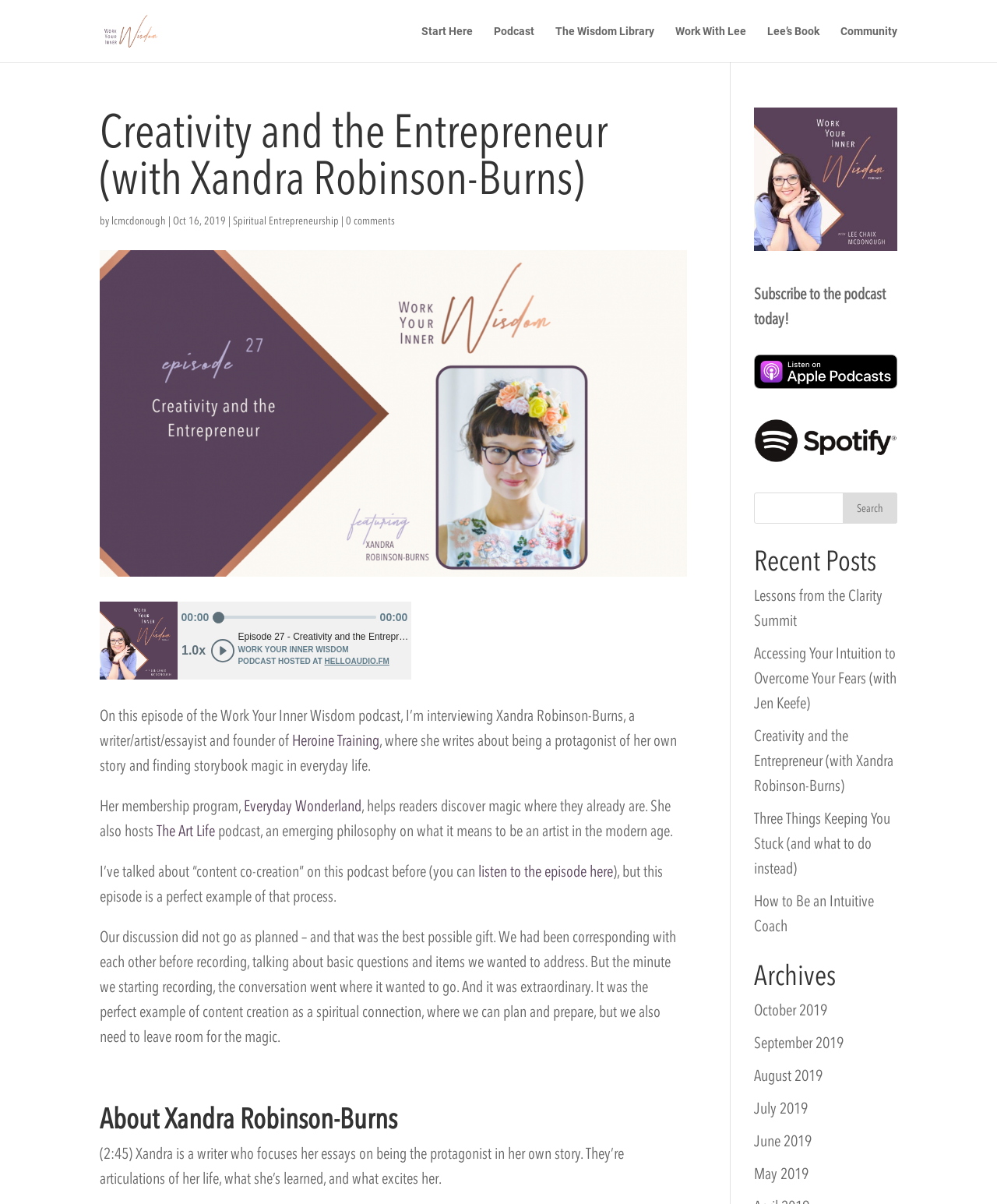Find the bounding box coordinates of the element to click in order to complete this instruction: "Subscribe to the podcast". The bounding box coordinates must be four float numbers between 0 and 1, denoted as [left, top, right, bottom].

[0.756, 0.236, 0.888, 0.272]